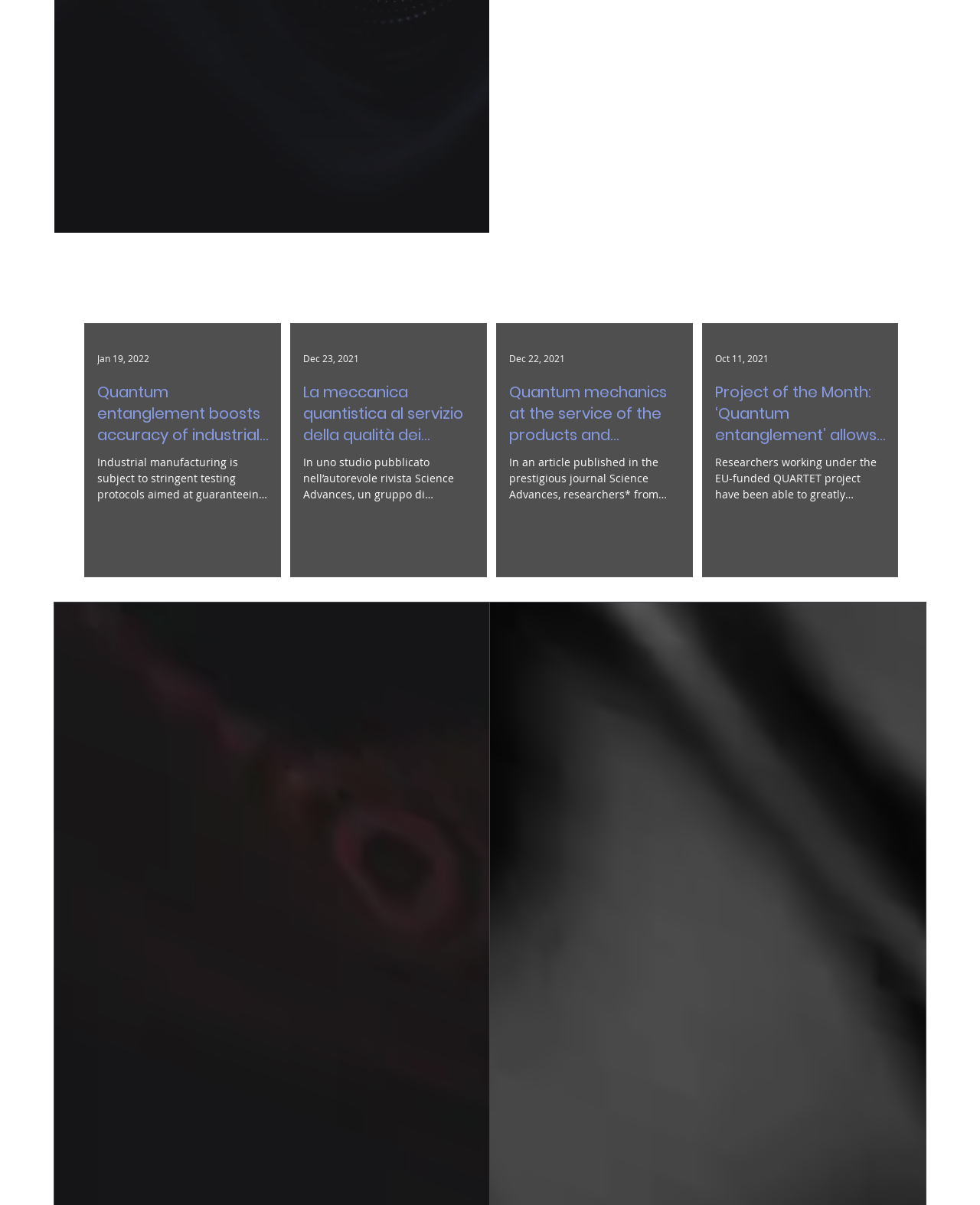What is the purpose of the 'Latest news' section?
Refer to the image and respond with a one-word or short-phrase answer.

To display recent news articles